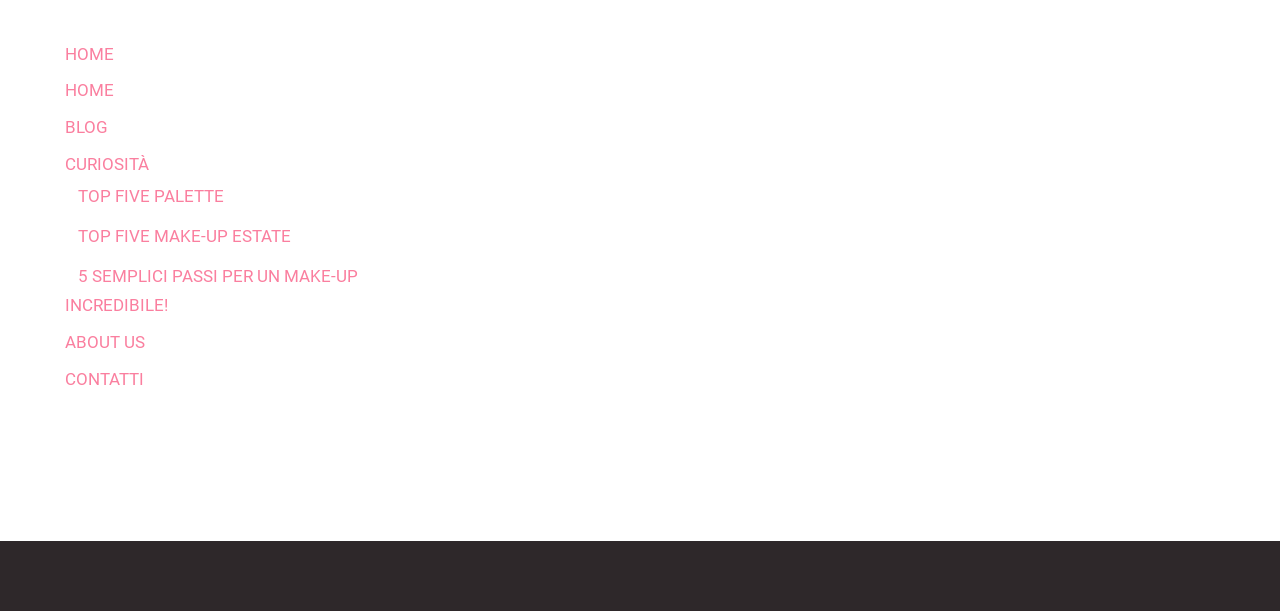How many links are in the top menu?
Look at the screenshot and respond with a single word or phrase.

7